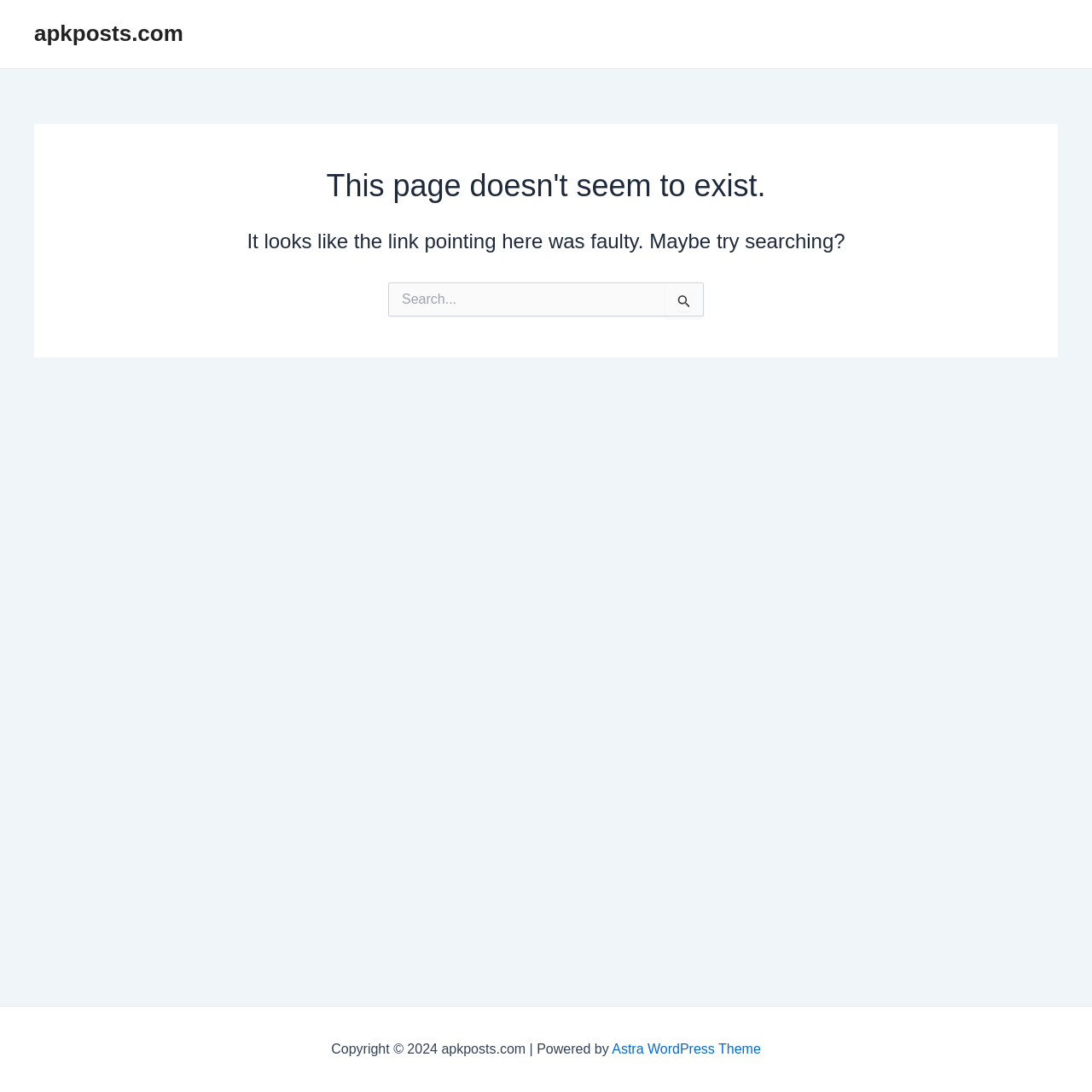Construct a thorough caption encompassing all aspects of the webpage.

The webpage is a "Page not found" error page from apkposts.com. At the top-left corner, there is a link to the website's homepage, "apkposts.com". Below it, there is a header section that spans almost the entire width of the page, containing a heading that reads "This page doesn't seem to exist." 

Below the header, there is another heading that says "It looks like the link pointing here was faulty. Maybe try searching?" This heading is followed by a search bar, which is centered on the page. The search bar has a label "Search for:" and a text input field. To the right of the text input field, there are two buttons: "Search Submit" with a small icon, and a "Search" button. 

At the very bottom of the page, there is a footer section that spans the entire width of the page, containing a copyright notice that reads "Copyright © 2024 apkposts.com | Powered by" followed by a link to "Astra WordPress Theme".